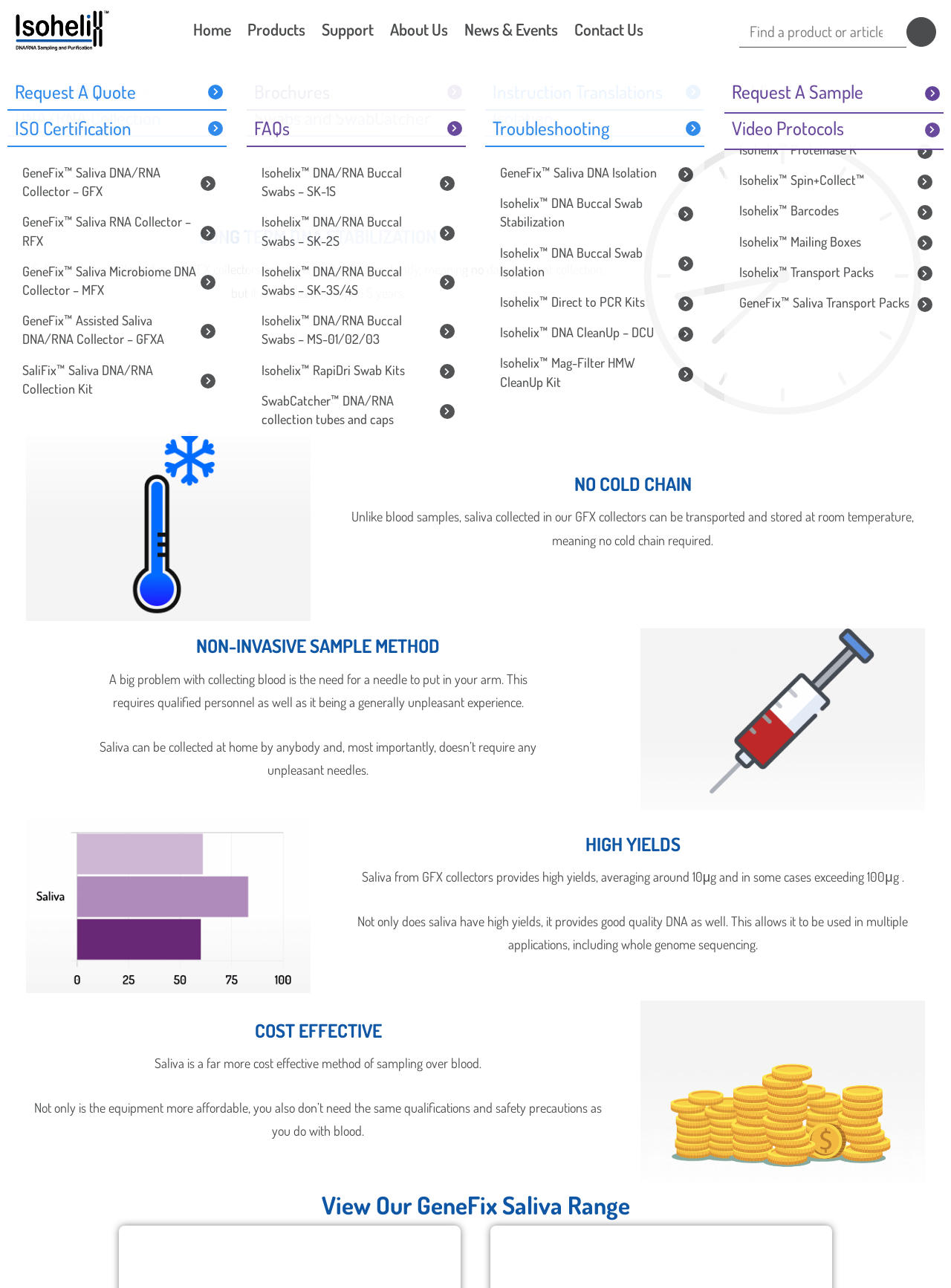Locate the bounding box coordinates of the area where you should click to accomplish the instruction: "Select a product from the dropdown menu".

[0.277, 0.286, 0.723, 0.309]